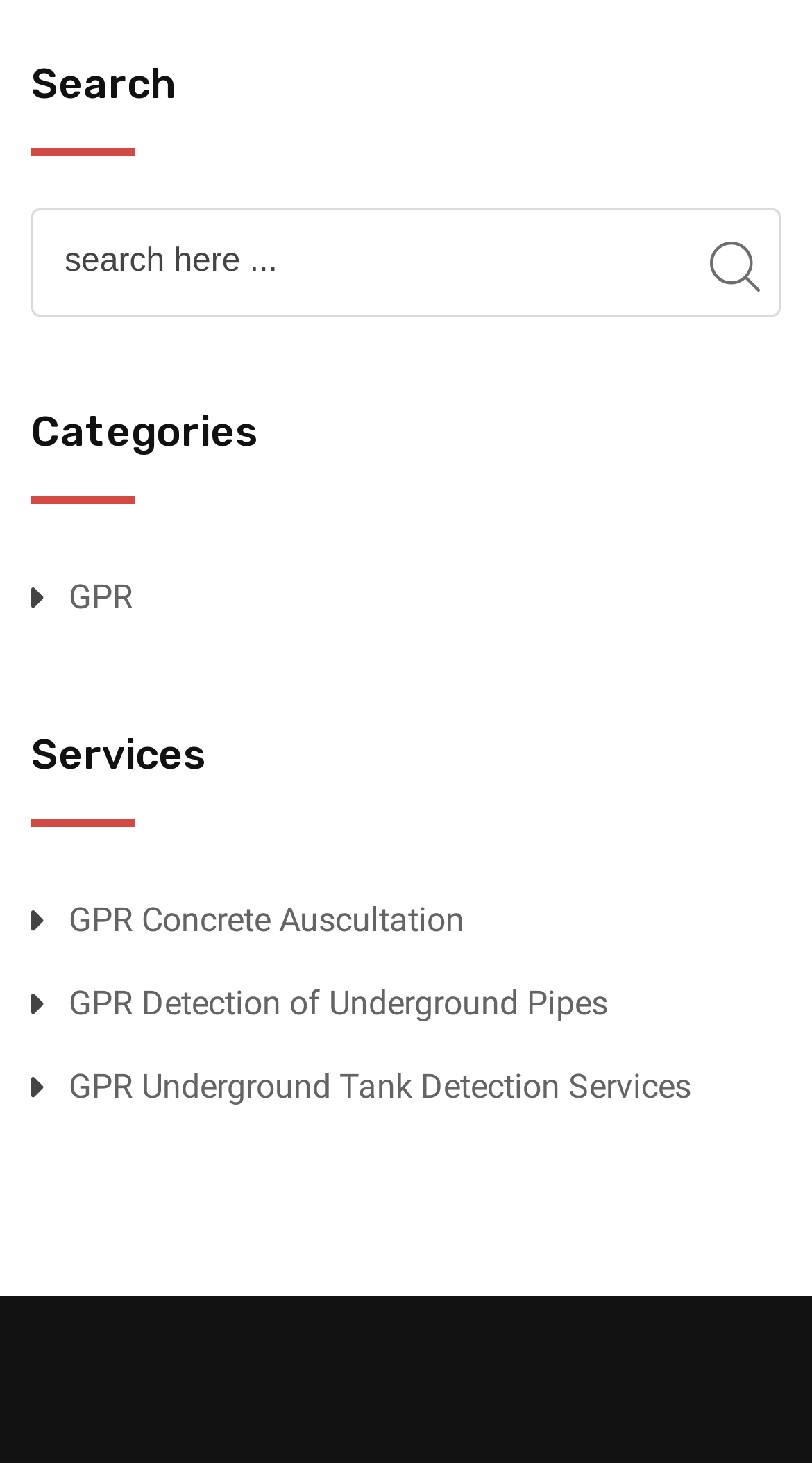Answer the question using only a single word or phrase: 
How many headings are on the webpage?

3